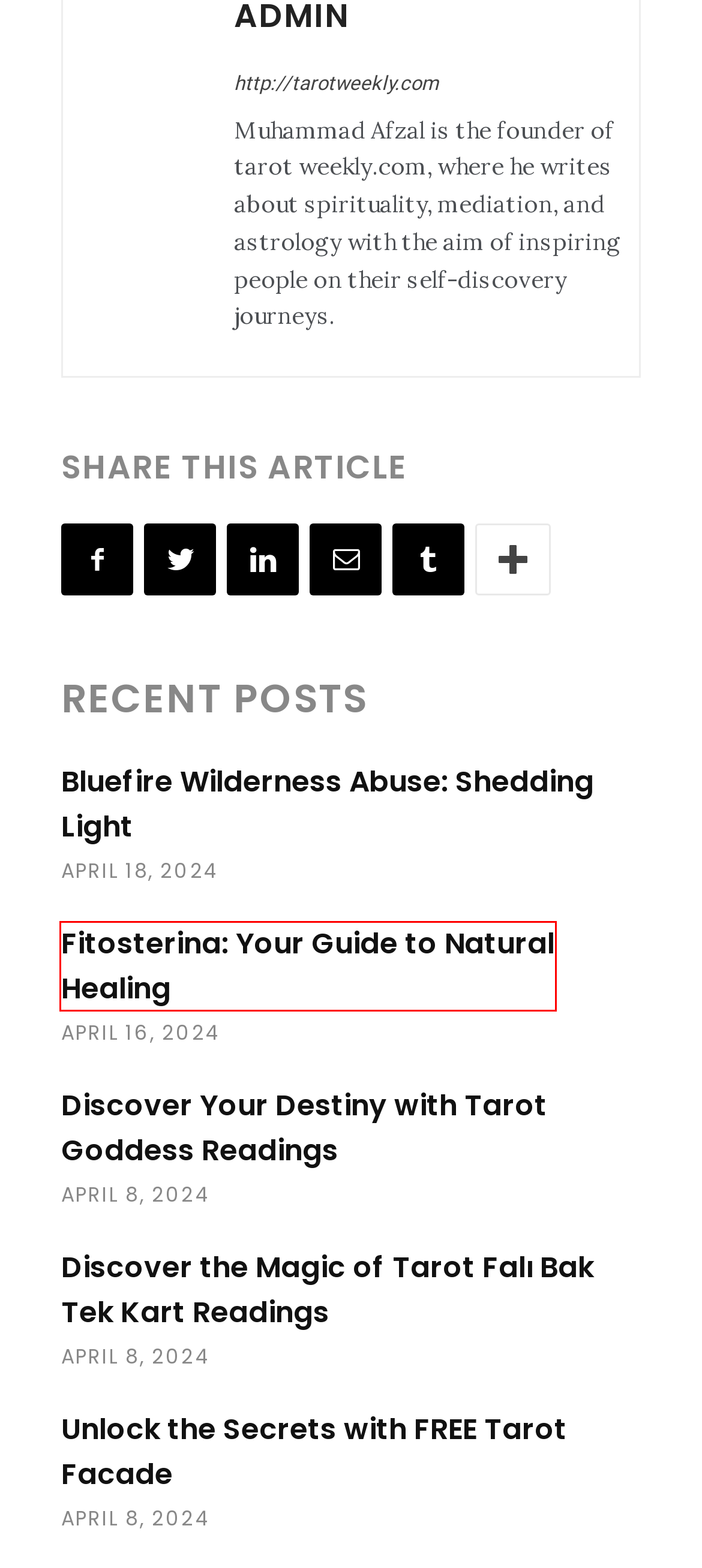You have a screenshot of a webpage with an element surrounded by a red bounding box. Choose the webpage description that best describes the new page after clicking the element inside the red bounding box. Here are the candidates:
A. Tarot Goddess Readings: Discover Your Fate
B. NBA Youngboy Zodiac Sign Revealed
C. Bluefire Wilderness Abuse: The Reality Revealed
D. Health & Fitness Archives - Tarot Weekly
E. Fitosterina: Your Key to Natural Healing Success
F. Free Tarot Facade: Unlocking the Secrets
G. Tarot Falı Bak Tek Kart Readings
H. admin, Author at Tarot Weekly

E